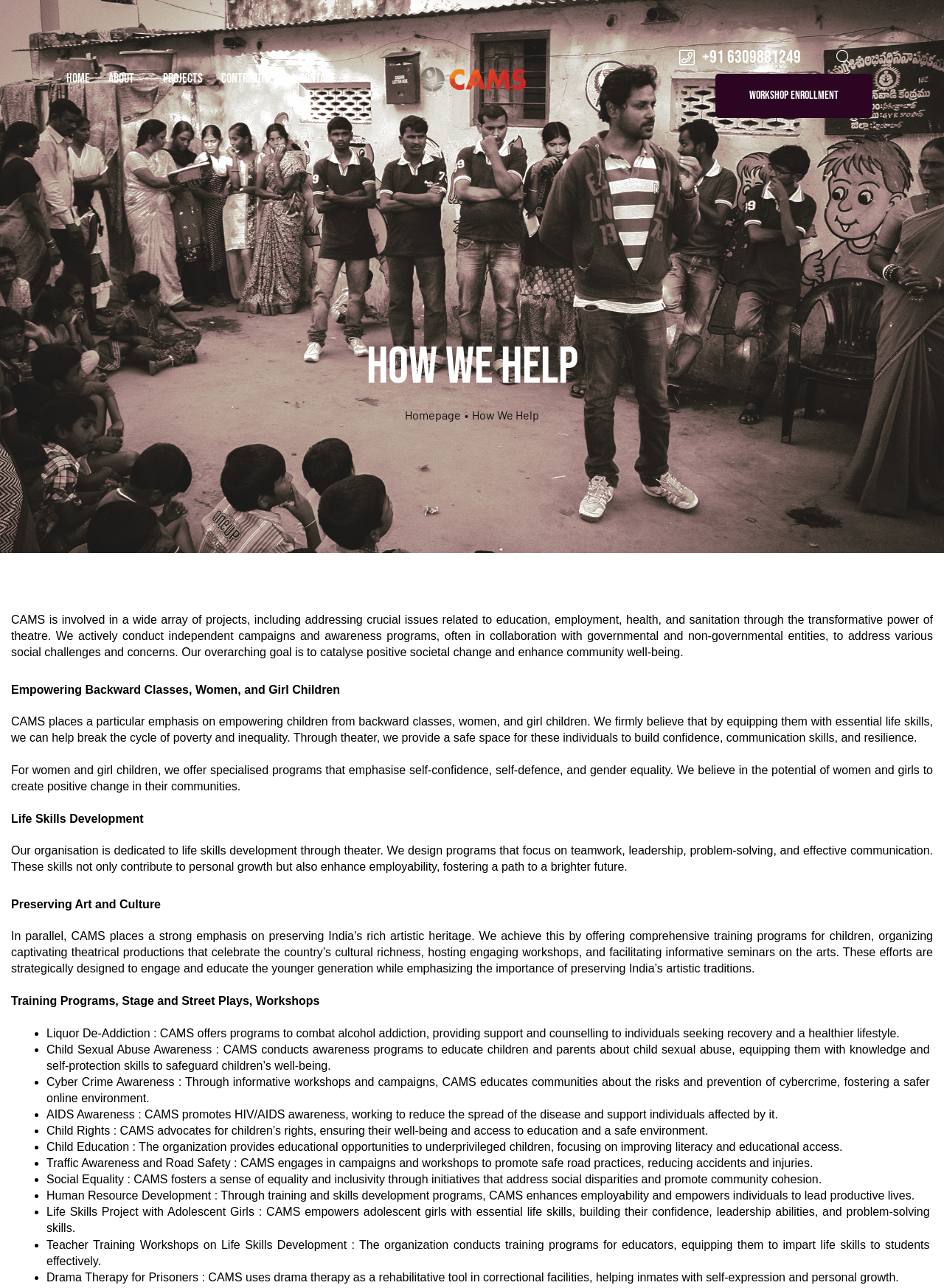Please specify the bounding box coordinates for the clickable region that will help you carry out the instruction: "Click on the 'Home' link".

[0.07, 0.047, 0.095, 0.076]